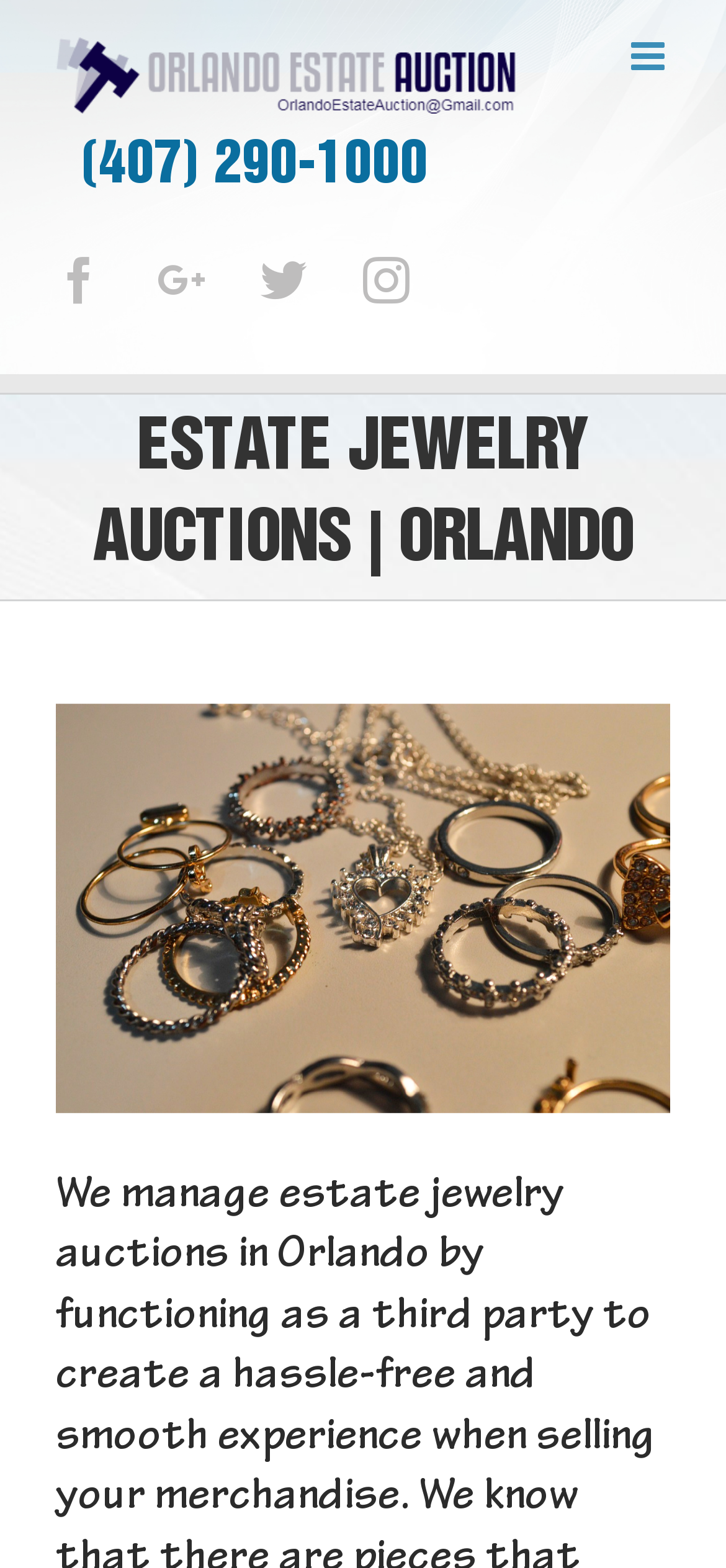Can you specify the bounding box coordinates of the area that needs to be clicked to fulfill the following instruction: "Visit Facebook page"?

[0.077, 0.164, 0.141, 0.194]